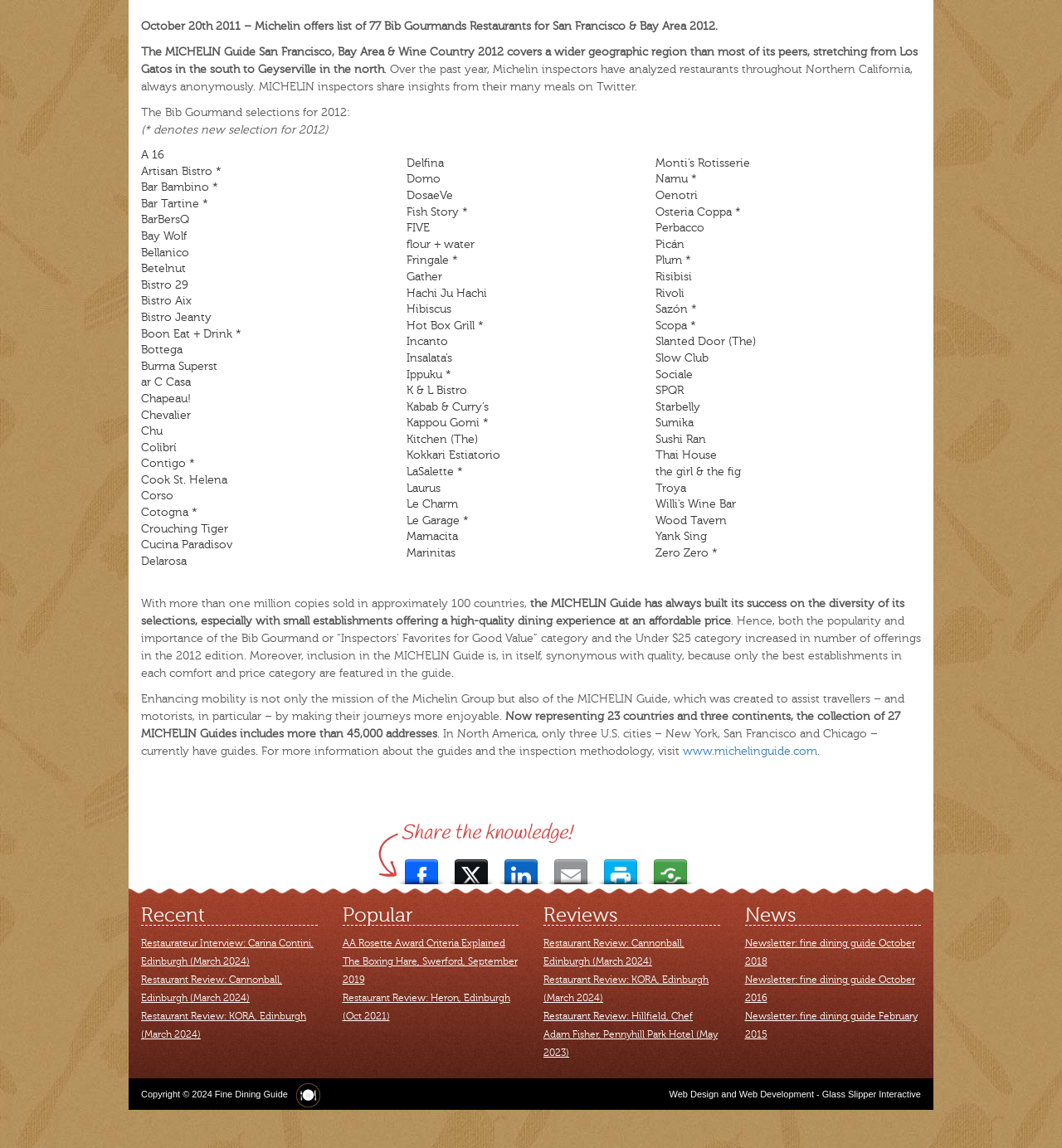How many columns are there in the table of restaurants? Analyze the screenshot and reply with just one word or a short phrase.

3